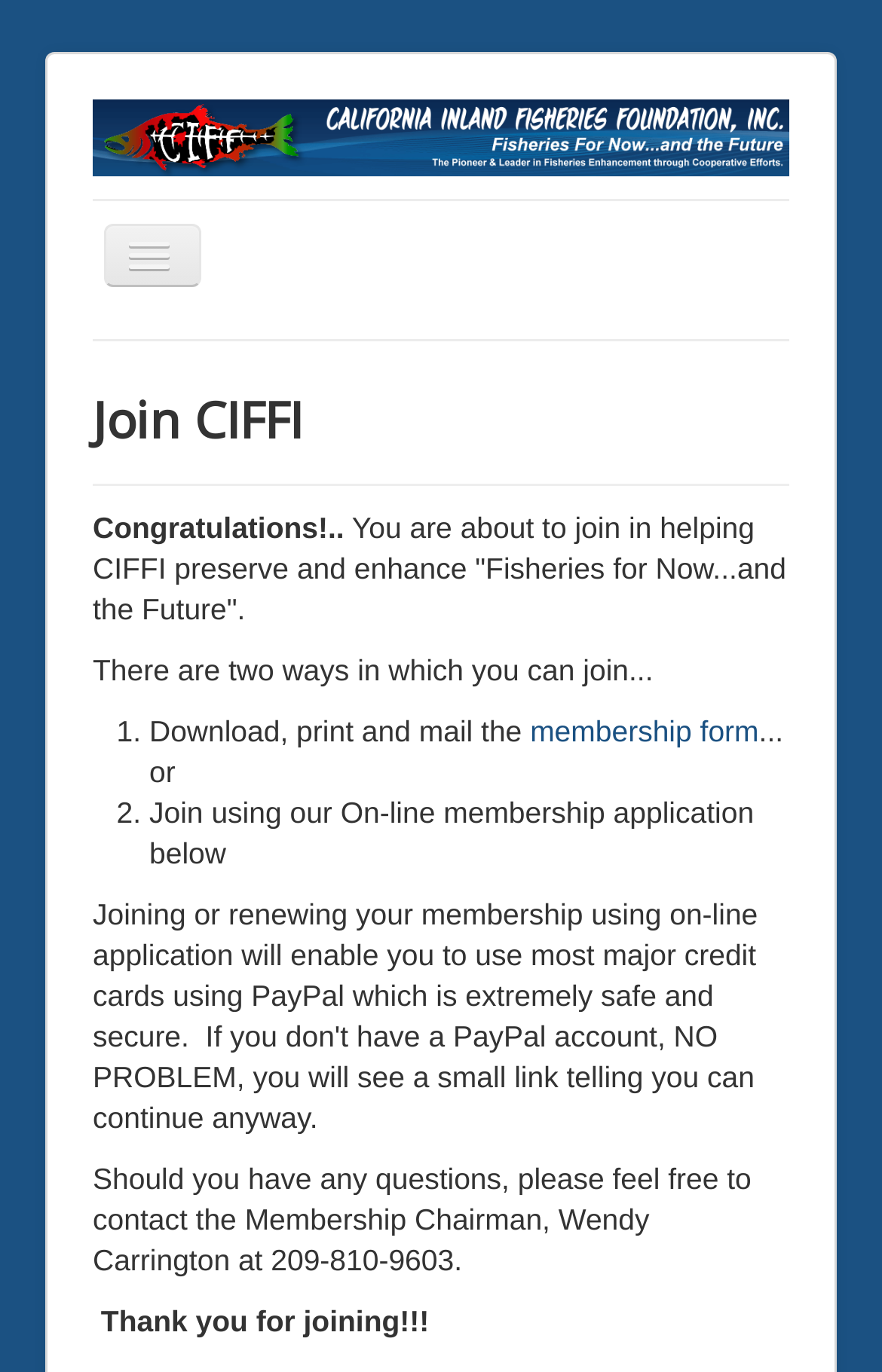Determine the bounding box coordinates of the region that needs to be clicked to achieve the task: "Click the JOIN CIFFI link".

[0.105, 0.242, 0.895, 0.294]